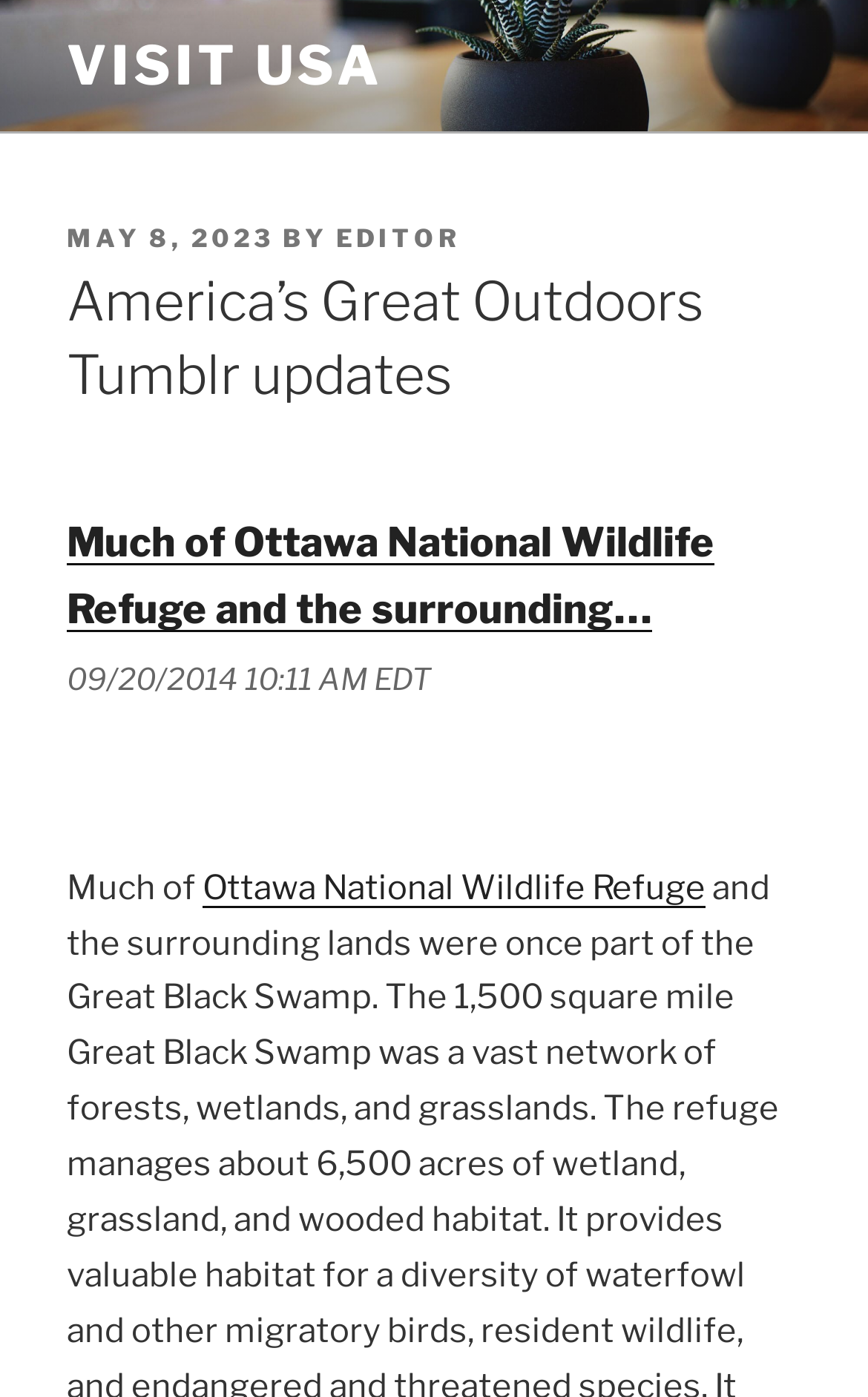Return the bounding box coordinates of the UI element that corresponds to this description: "Editor". The coordinates must be given as four float numbers in the range of 0 and 1, [left, top, right, bottom].

[0.387, 0.159, 0.531, 0.181]